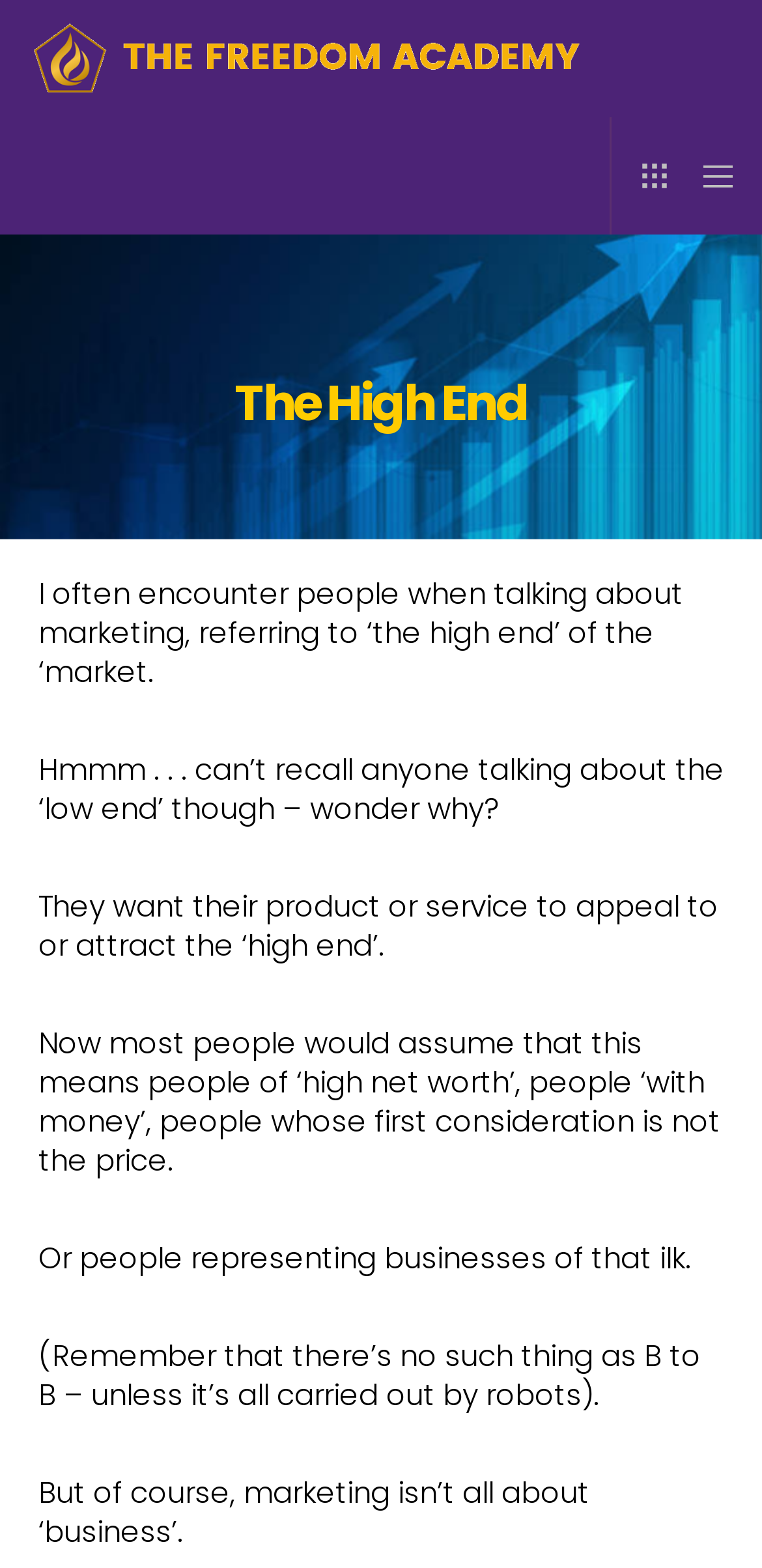Given the element description "Created with Snap" in the screenshot, predict the bounding box coordinates of that UI element.

[0.801, 0.075, 0.885, 0.15]